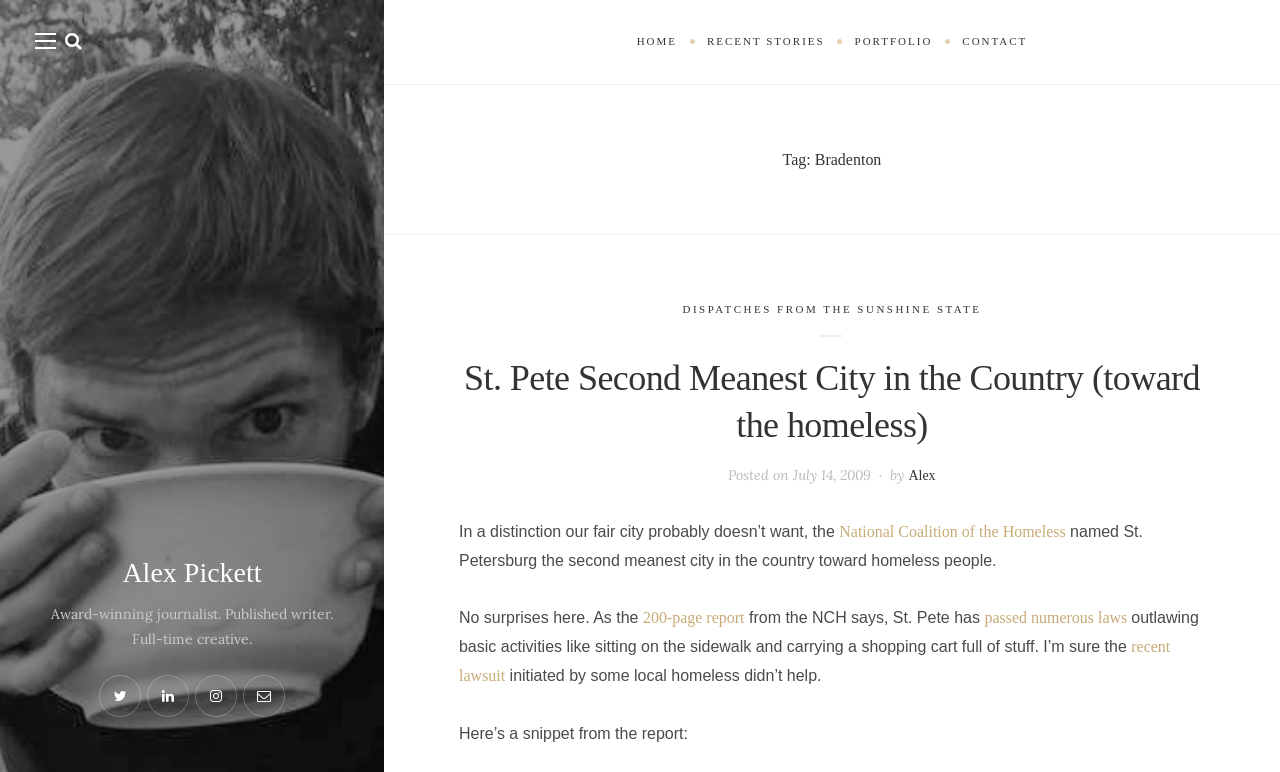What is the title of the latest article?
Using the image as a reference, give a one-word or short phrase answer.

St. Pete Second Meanest City in the Country